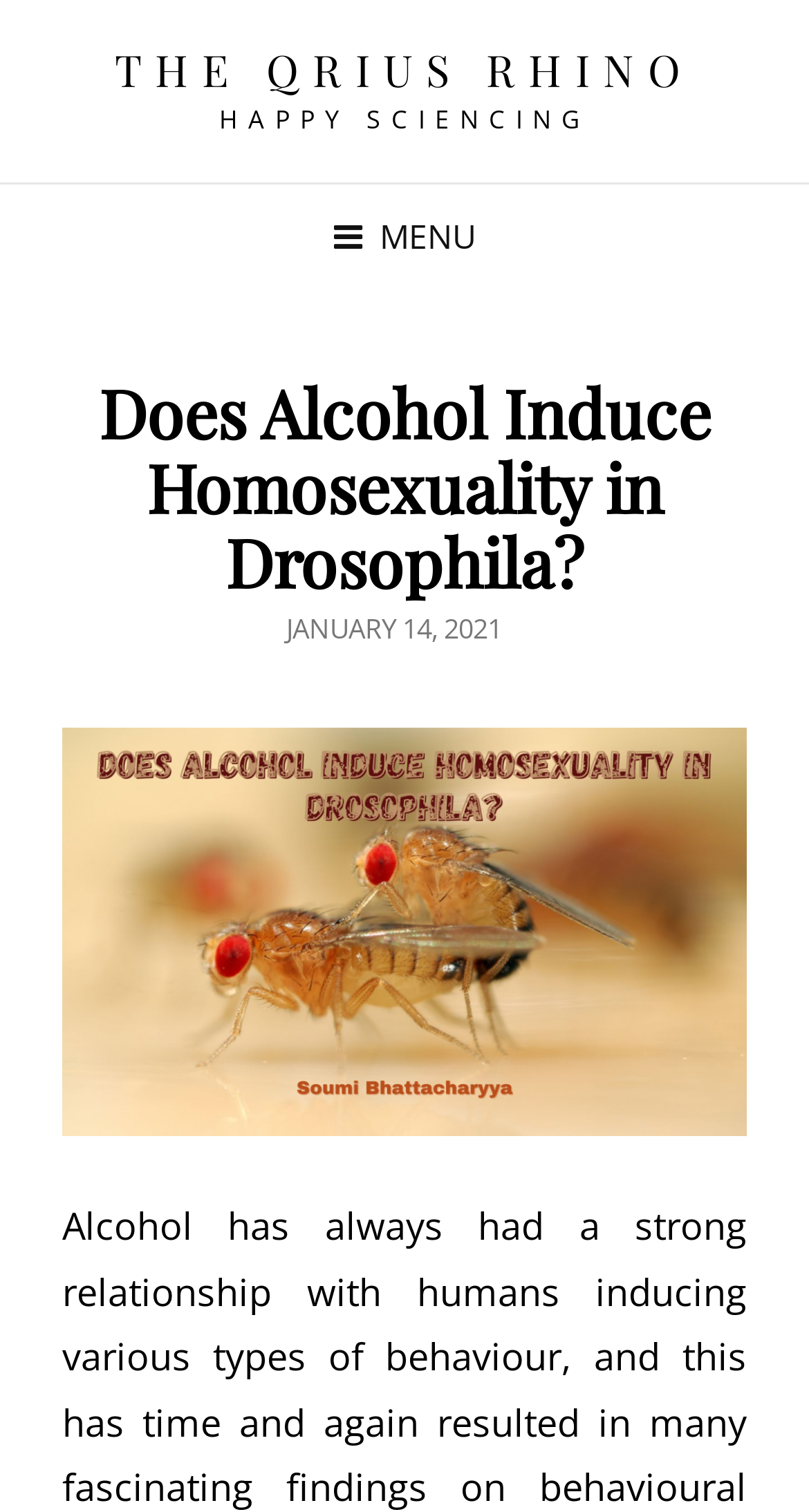Identify the bounding box for the UI element that is described as follows: "Menu".

[0.367, 0.122, 0.633, 0.191]